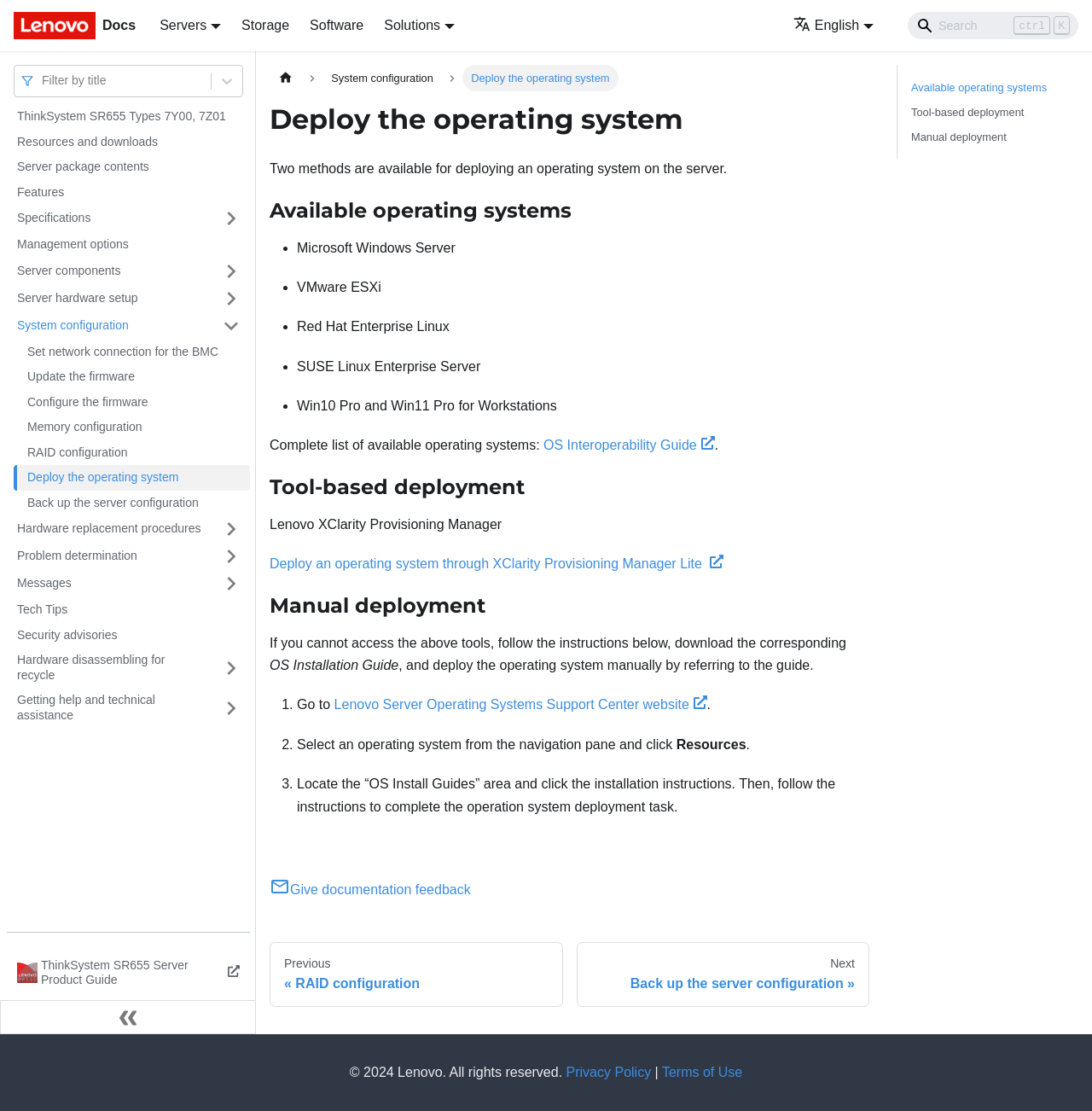Offer an extensive depiction of the webpage and its key elements.

The webpage is about deploying an operating system on a ThinkSystem SR655 server. At the top, there is a navigation bar with links to Lenovo Docs, Servers, Storage, Software, and Solutions. On the right side of the navigation bar, there is a search box and a button to toggle the language. 

To the left of the main content area, there is a sidebar with a Lenovo logo at the top. Below the logo, there are links to various topics, including ThinkSystem SR655 types, resources and downloads, server package contents, features, specifications, management options, server components, server hardware setup, and system configuration. Some of these links have collapsible subcategories.

The main content area has a breadcrumb navigation at the top, showing the path from the home page to the current page, "Deploy the operating system". Below the breadcrumbs, there is a heading "Deploy the operating system" followed by a paragraph of text explaining that two methods are available for deploying an operating system on the server. 

Further down, there is a heading "Available operating systems" followed by a list of operating systems, including Microsoft Windows Server, VMware ESXi, Red Hat Enterprise Linux, SUSE Linux Enterprise Server, and Win10 Pro and Win11 Pro for Workstations. There is also a link to a complete list of available operating systems and an OS Interoperability Guide.